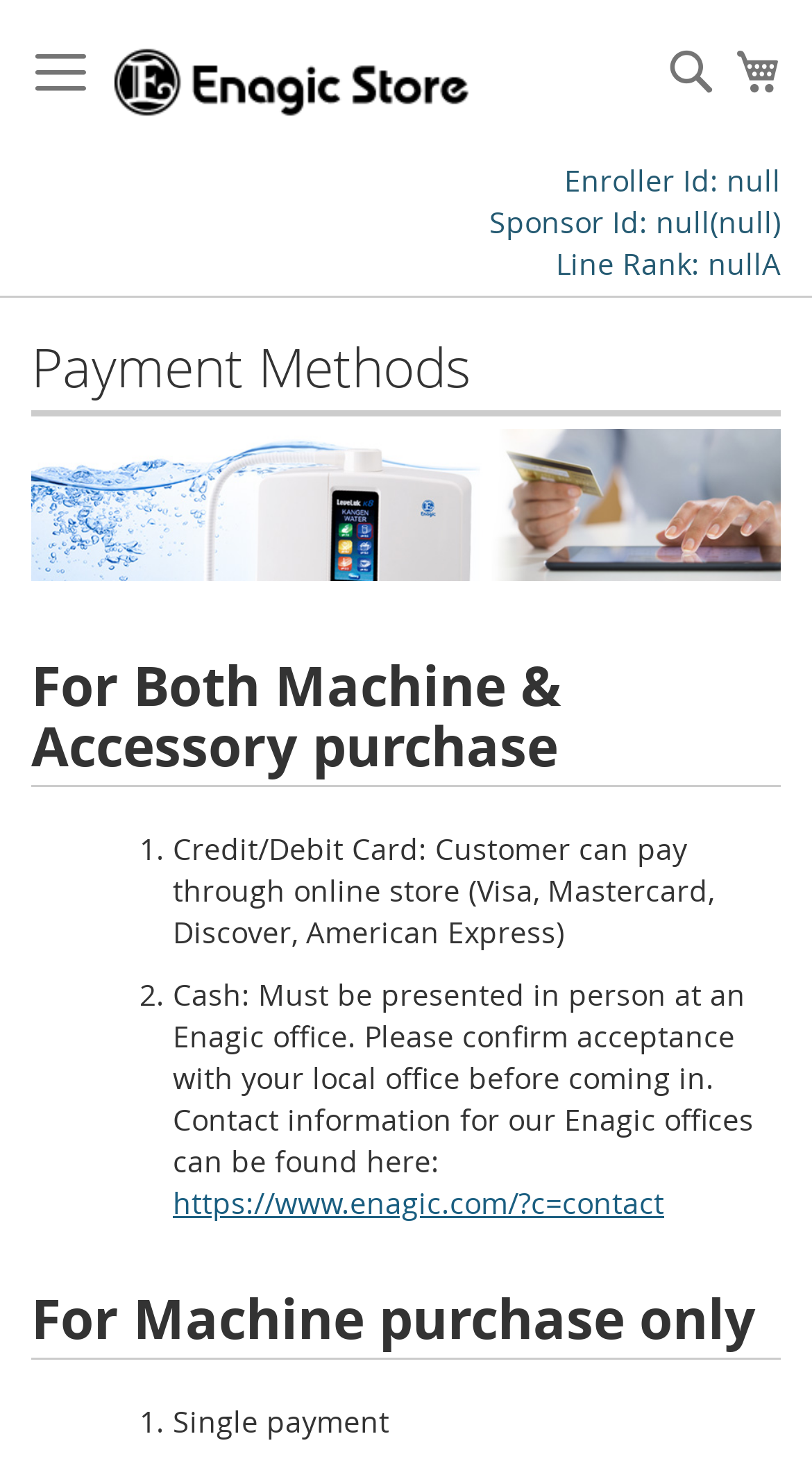What is the logo on the top left?
Please answer the question as detailed as possible.

I found the logo on the top left by looking at the bounding box coordinates of the image element, which is [0.141, 0.02, 0.577, 0.093]. This indicates that the image is located at the top left of the webpage, and the OCR text associated with it is 'store logo'.